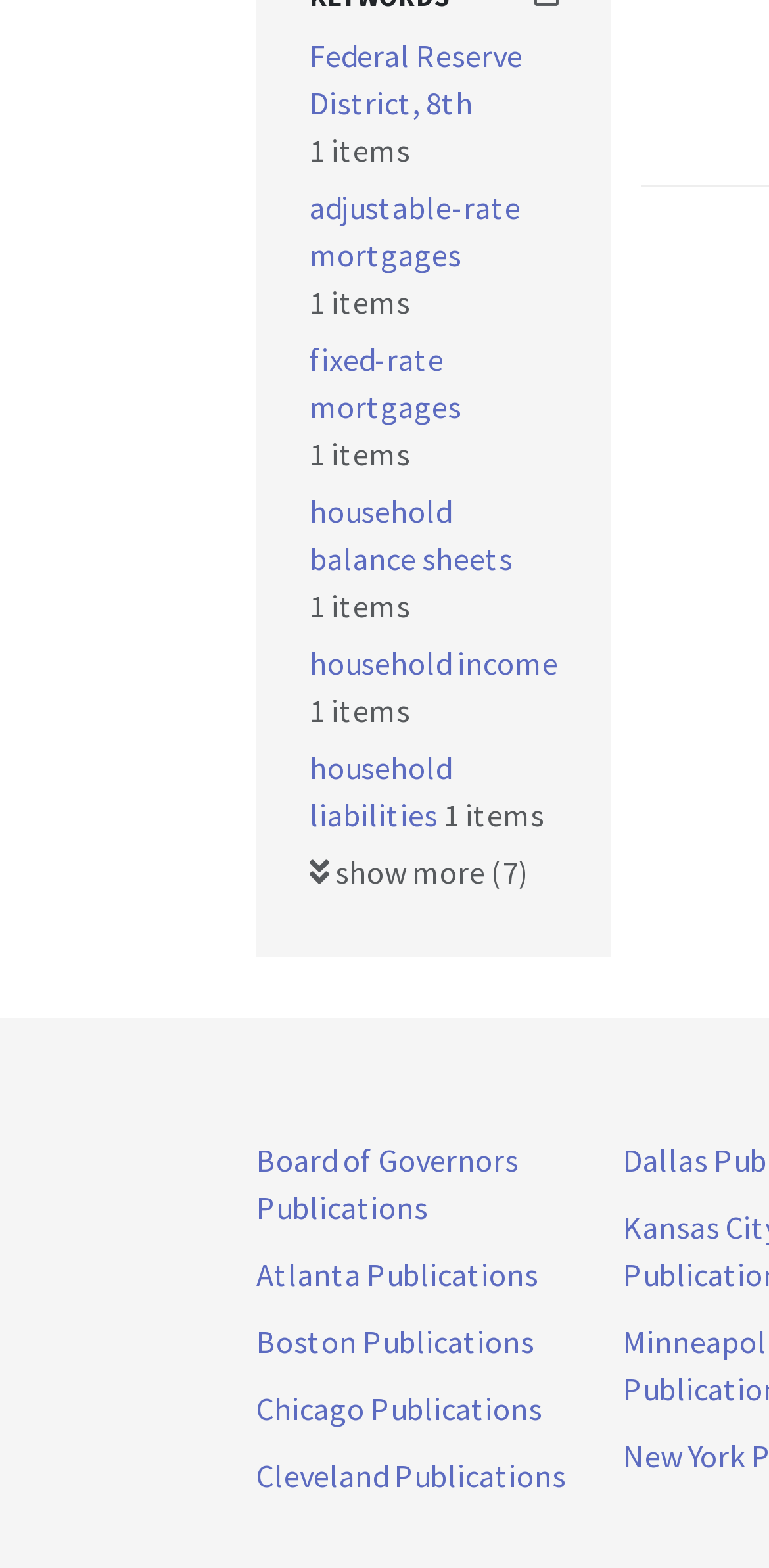How many more items can be shown?
Using the image provided, answer with just one word or phrase.

7